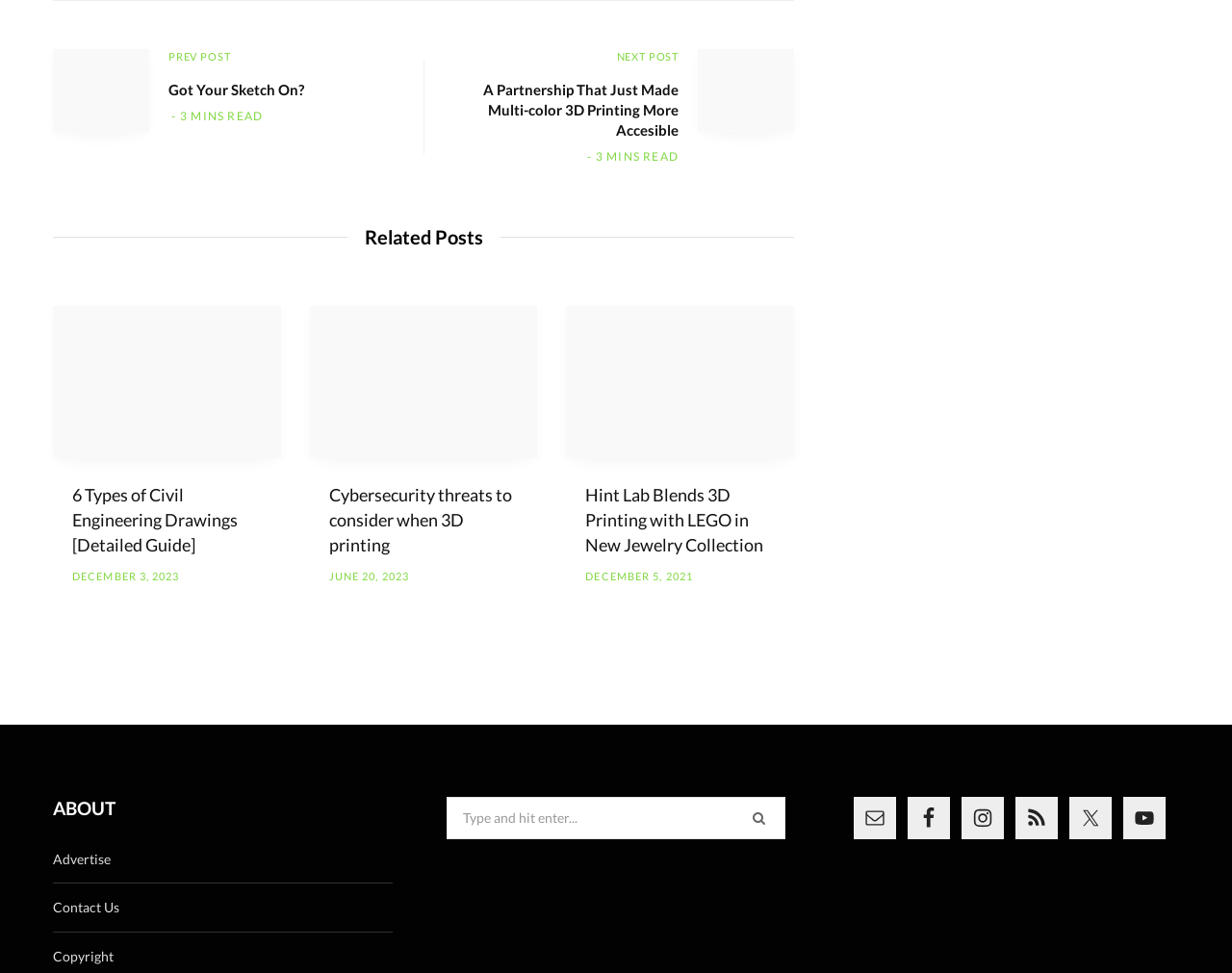Determine the bounding box coordinates in the format (top-left x, top-left y, bottom-right x, bottom-right y). Ensure all values are floating point numbers between 0 and 1. Identify the bounding box of the UI element described by: parent_node: NEXT POST

[0.566, 0.05, 0.645, 0.17]